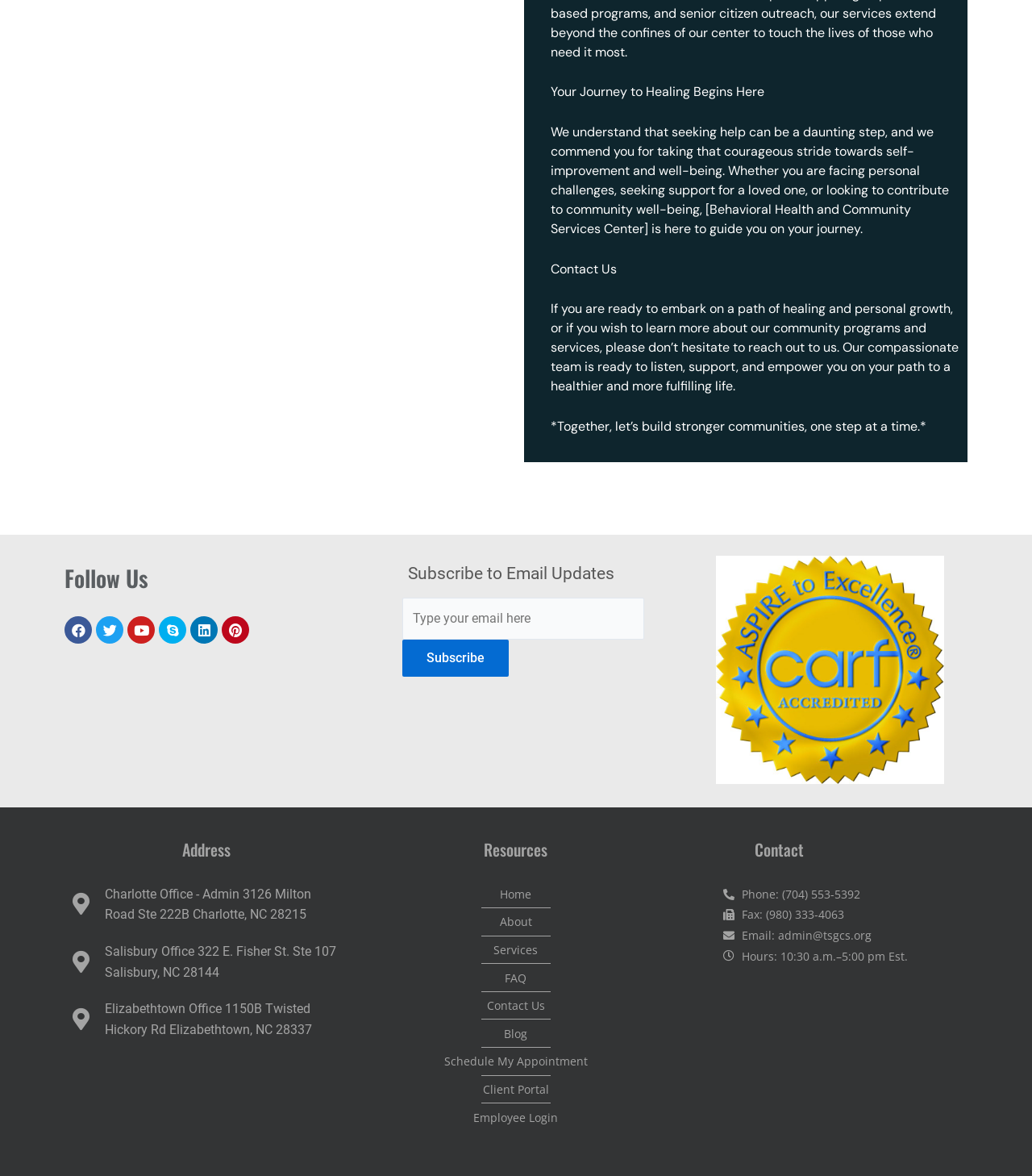Identify the bounding box coordinates of the element to click to follow this instruction: 'Visit our Charlotte Office'. Ensure the coordinates are four float values between 0 and 1, provided as [left, top, right, bottom].

[0.102, 0.754, 0.302, 0.784]